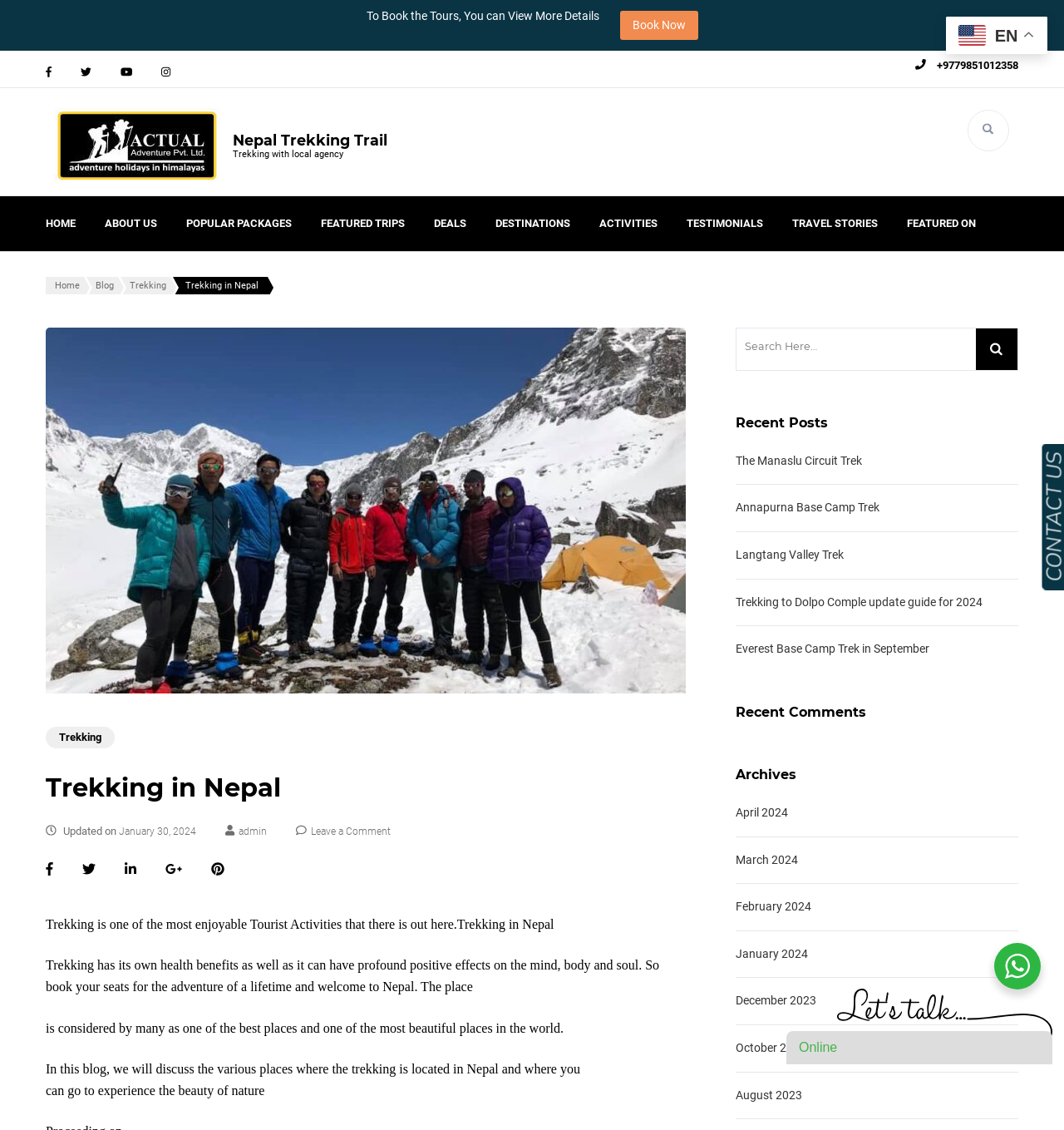What is the main activity discussed on this webpage?
Look at the screenshot and give a one-word or phrase answer.

Trekking